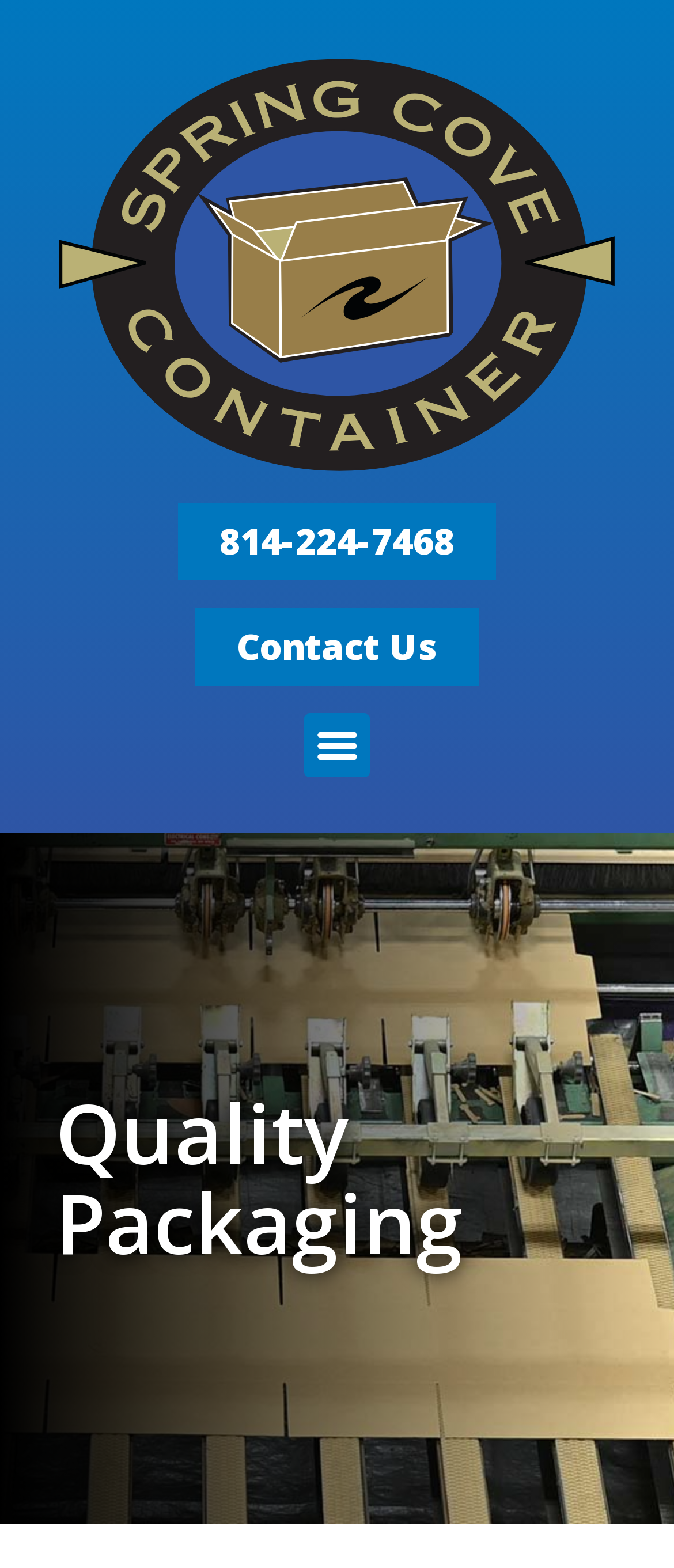Determine the bounding box coordinates of the UI element described below. Use the format (top-left x, top-left y, bottom-right x, bottom-right y) with floating point numbers between 0 and 1: Contact Us

[0.29, 0.388, 0.71, 0.437]